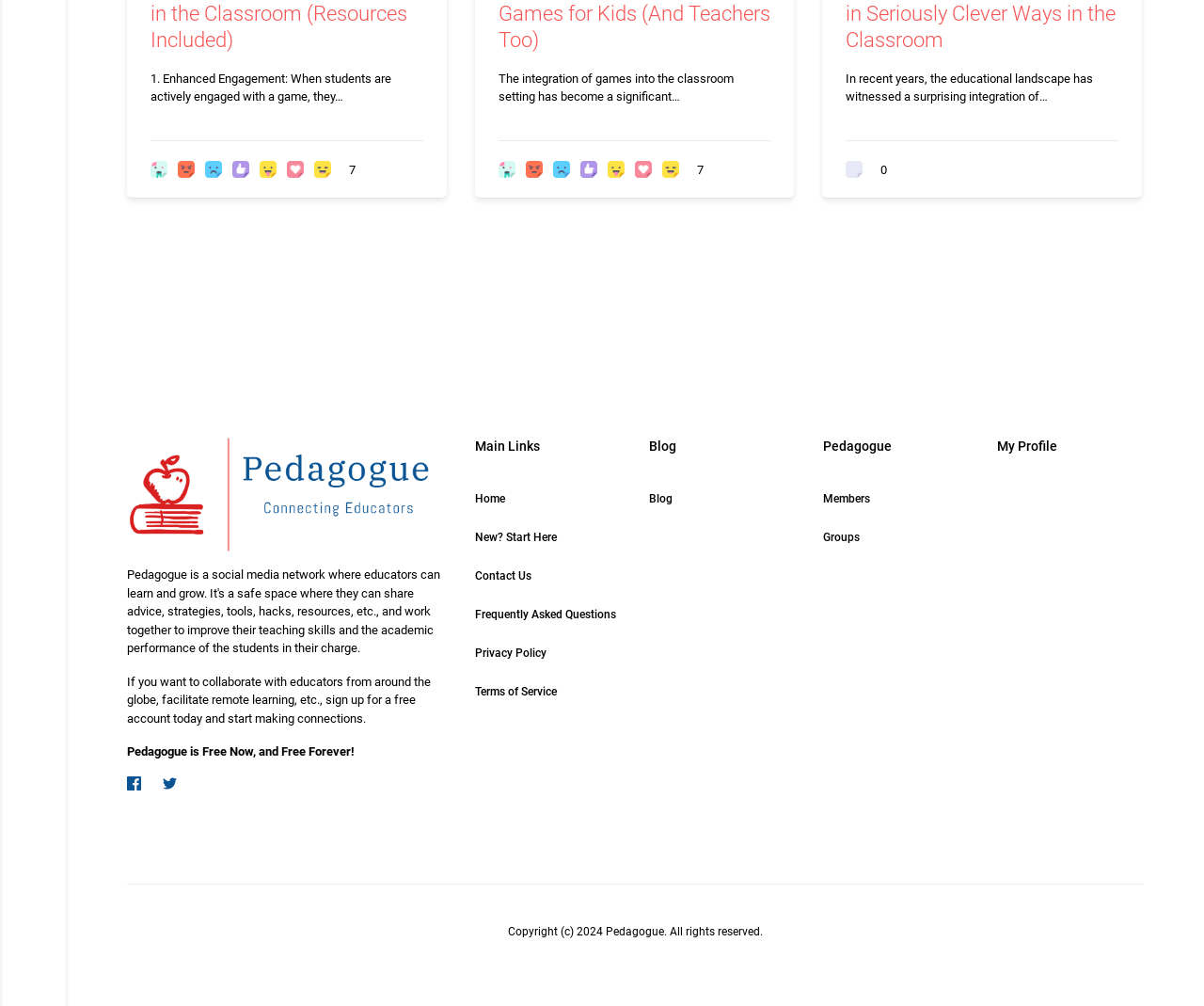Determine the bounding box coordinates for the area that needs to be clicked to fulfill this task: "click the sign up link". The coordinates must be given as four float numbers between 0 and 1, i.e., [left, top, right, bottom].

[0.105, 0.435, 0.371, 0.548]